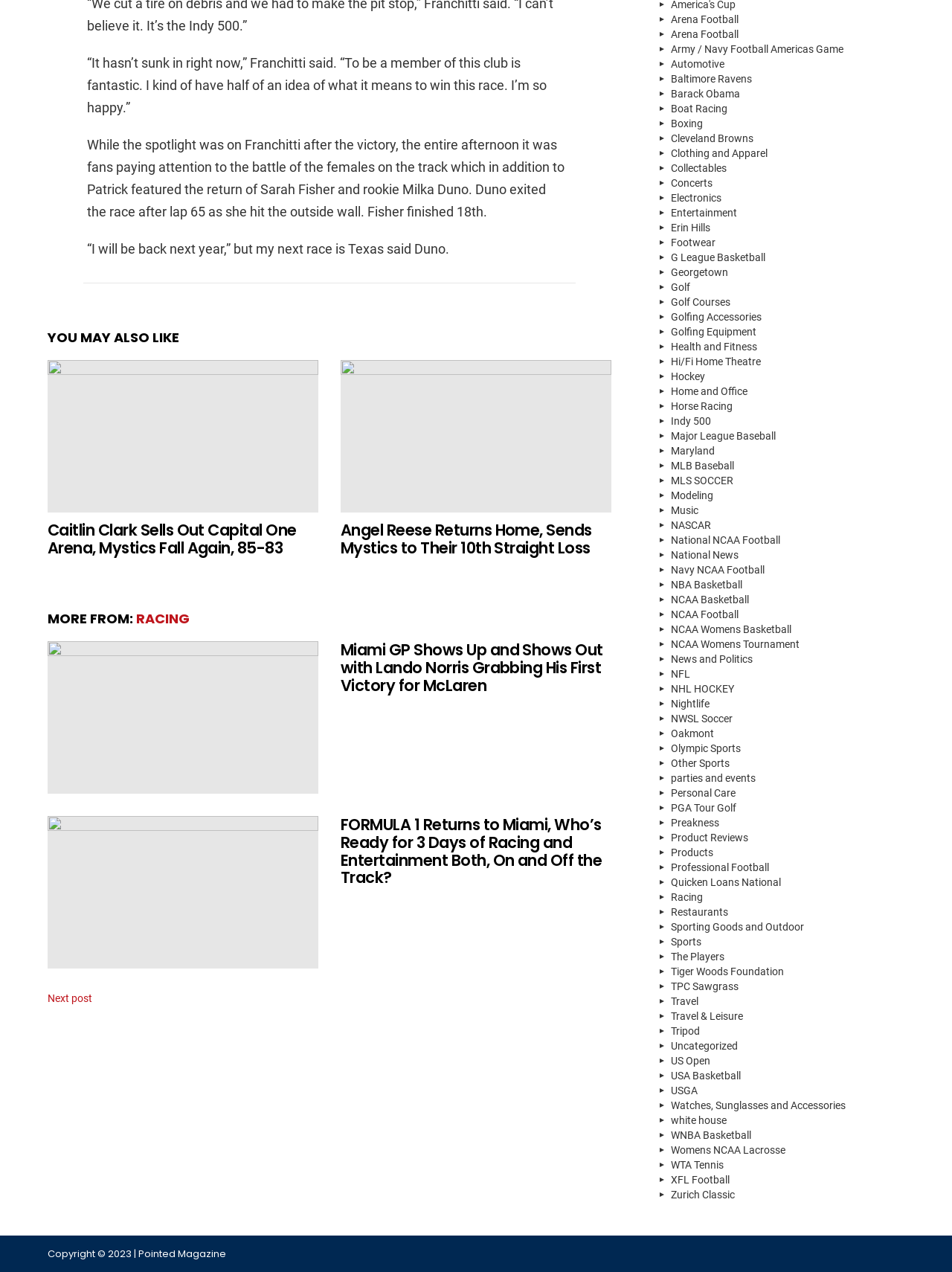Locate the bounding box coordinates of the UI element described by: "Restaurants". Provide the coordinates as four float numbers between 0 and 1, formatted as [left, top, right, bottom].

[0.689, 0.711, 0.95, 0.723]